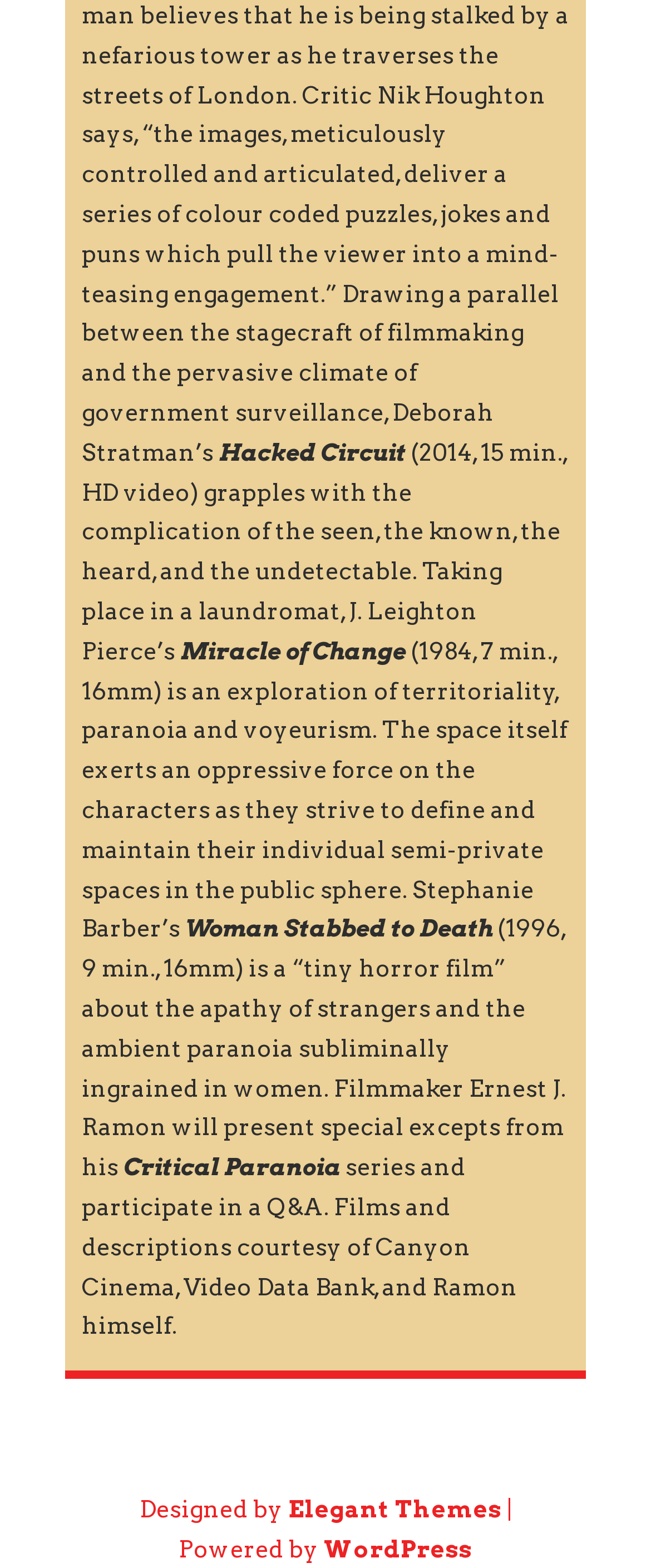Determine the bounding box for the described UI element: "Elegant Themes".

[0.442, 0.954, 0.771, 0.971]